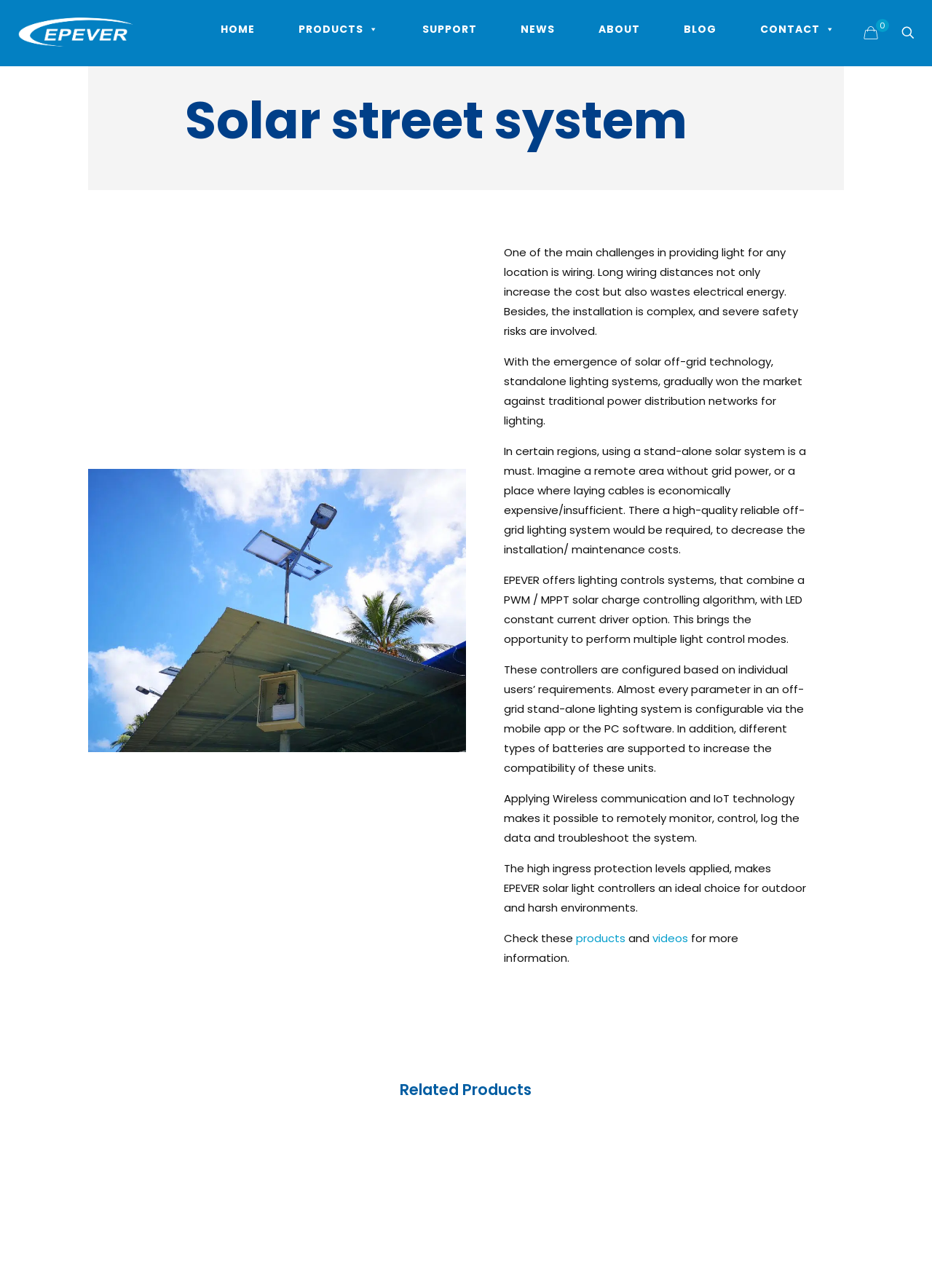Predict the bounding box coordinates of the UI element that matches this description: "HOME". The coordinates should be in the format [left, top, right, bottom] with each value between 0 and 1.

[0.229, 0.011, 0.281, 0.034]